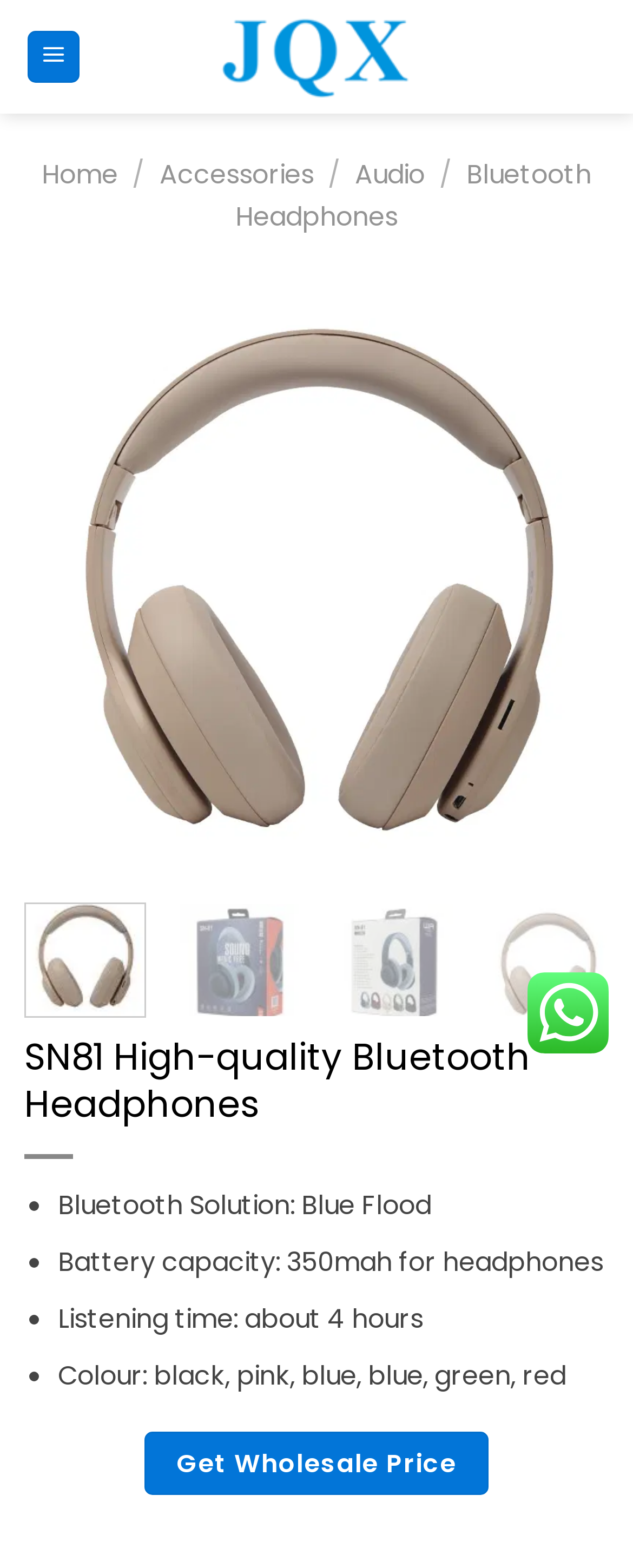Construct a comprehensive description capturing every detail on the webpage.

This webpage is about SN81 High-quality Bluetooth Headphones from JQX. At the top left, there is a logo of JQX, which is an image and a link. Next to the logo, there is a menu link. Below the logo, there are several links, including "Home", "Accessories", "Audio", and "Bluetooth Headphones". The "Bluetooth Headphones" link is the longest and spans almost the entire width of the page.

Below these links, there is a section with a heading that reads "SN81 High-quality Bluetooth Headphones". This section contains a list of bullet points, each describing a feature of the headphones. The list includes "Bluetooth Solution: Blue Flood", "Battery capacity: 350mah for headphones", "Listening time: about 4 hours", and "Colour: black, pink, blue, blue, green, red". 

To the left of the list, there are navigation buttons, "Previous" and "Next", which are accompanied by images. Above these buttons, there is a link "03 11" with an image. At the bottom of the page, there is a call-to-action link "Get Wholesale Price". On the right side of the page, there is a small image.